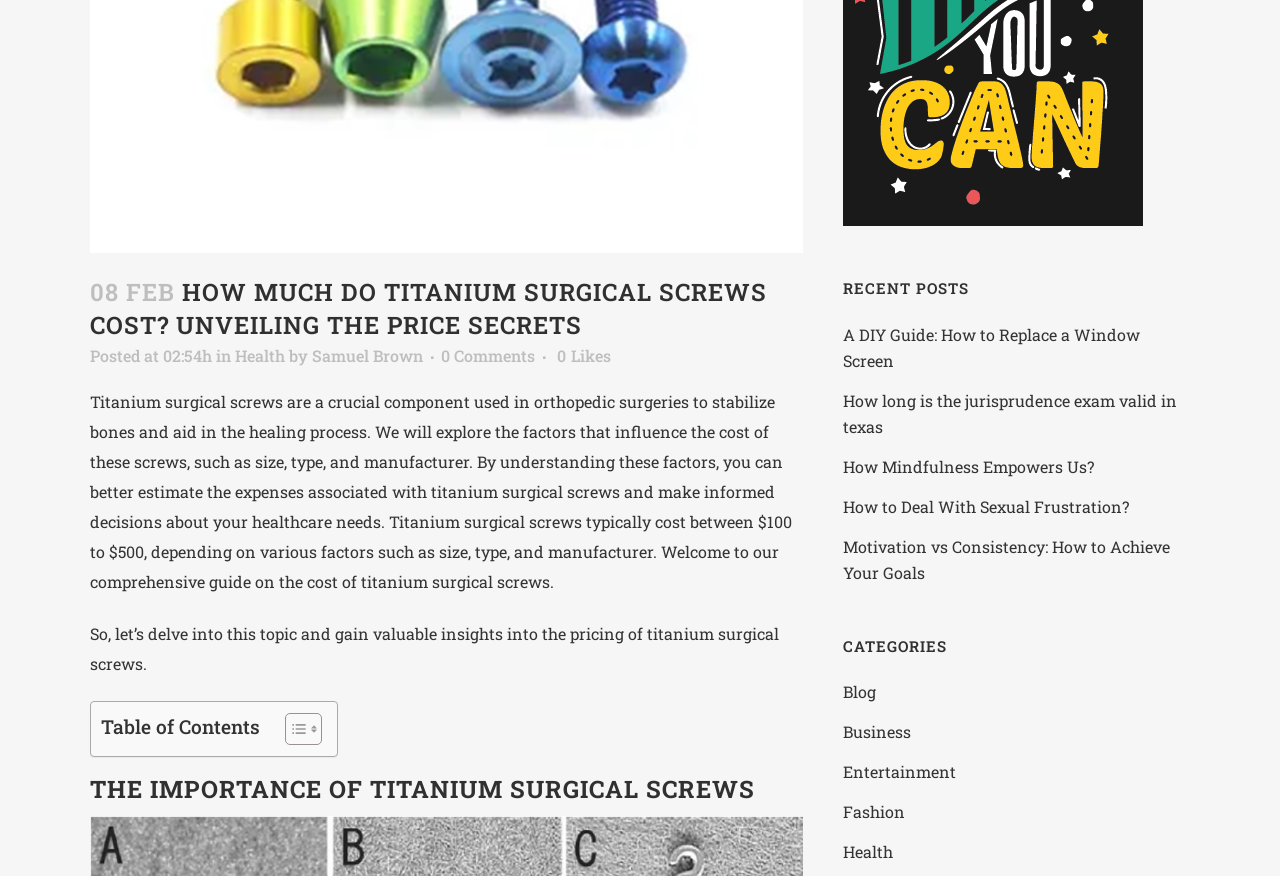Given the description "Samuel Brown", provide the bounding box coordinates of the corresponding UI element.

[0.244, 0.393, 0.33, 0.417]